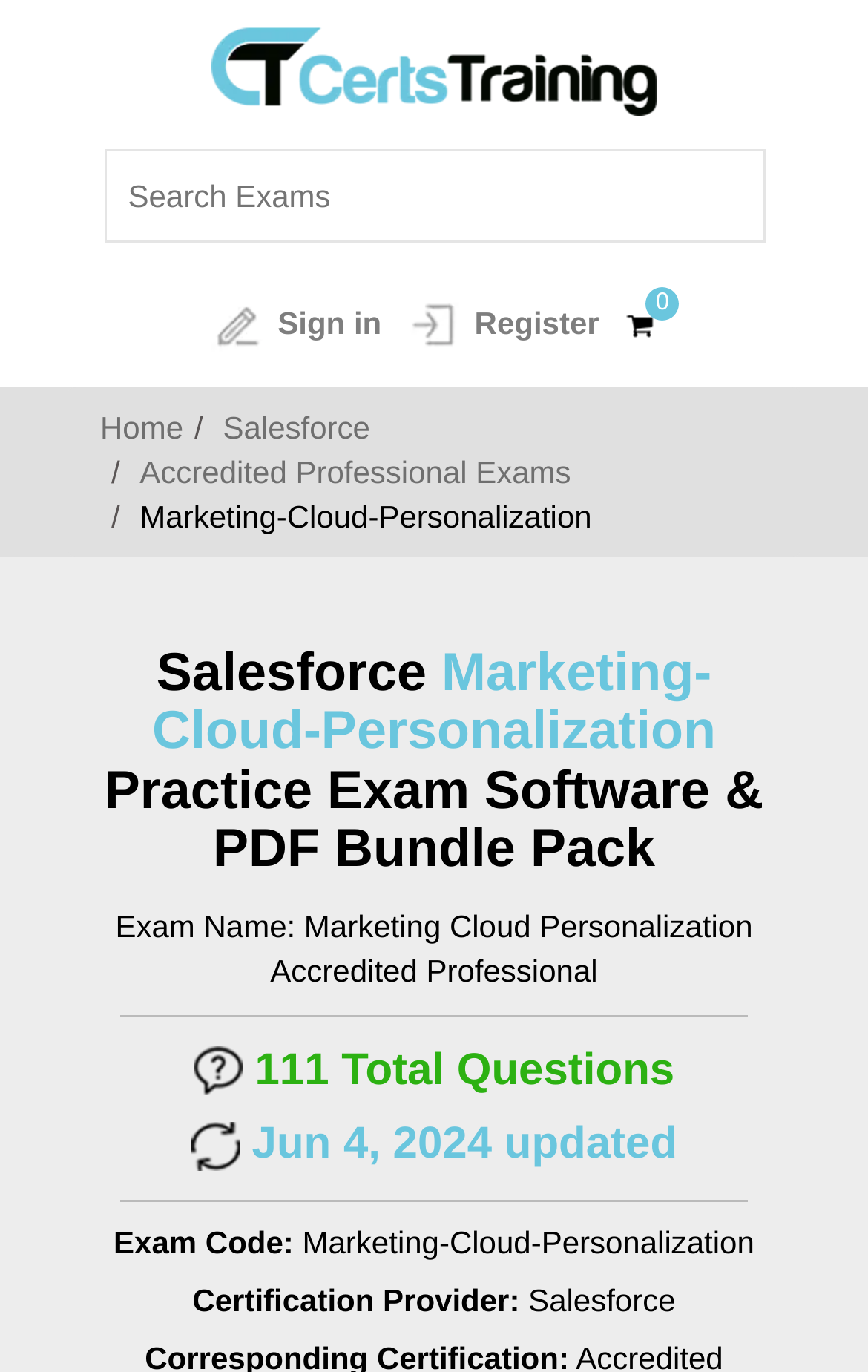What is the exam code of the Marketing-Cloud-Personalization exam?
Please use the image to provide a one-word or short phrase answer.

Marketing-Cloud-Personalization